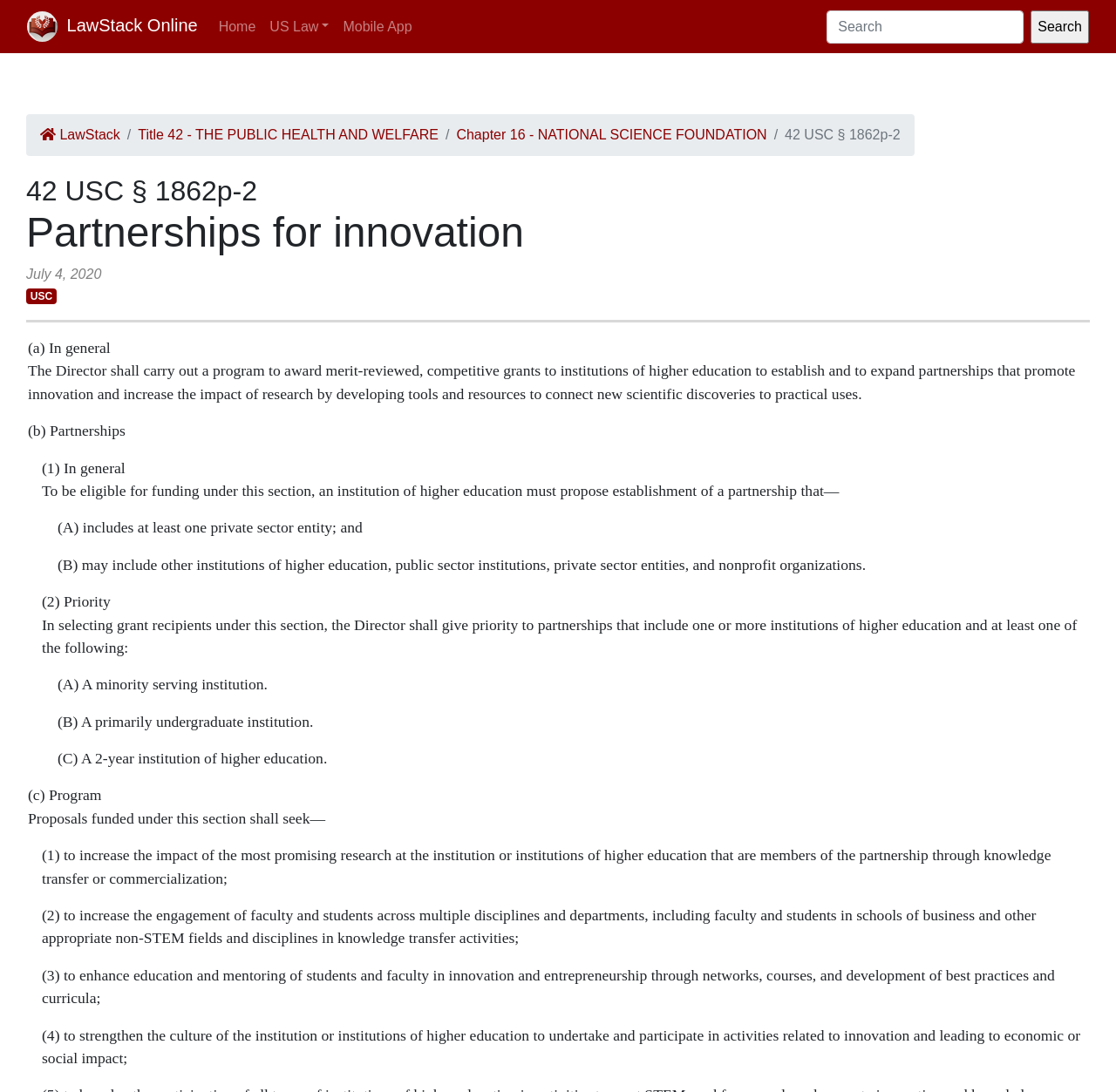Please provide the bounding box coordinates for the UI element as described: "Home". The coordinates must be four floats between 0 and 1, represented as [left, top, right, bottom].

[0.19, 0.008, 0.235, 0.04]